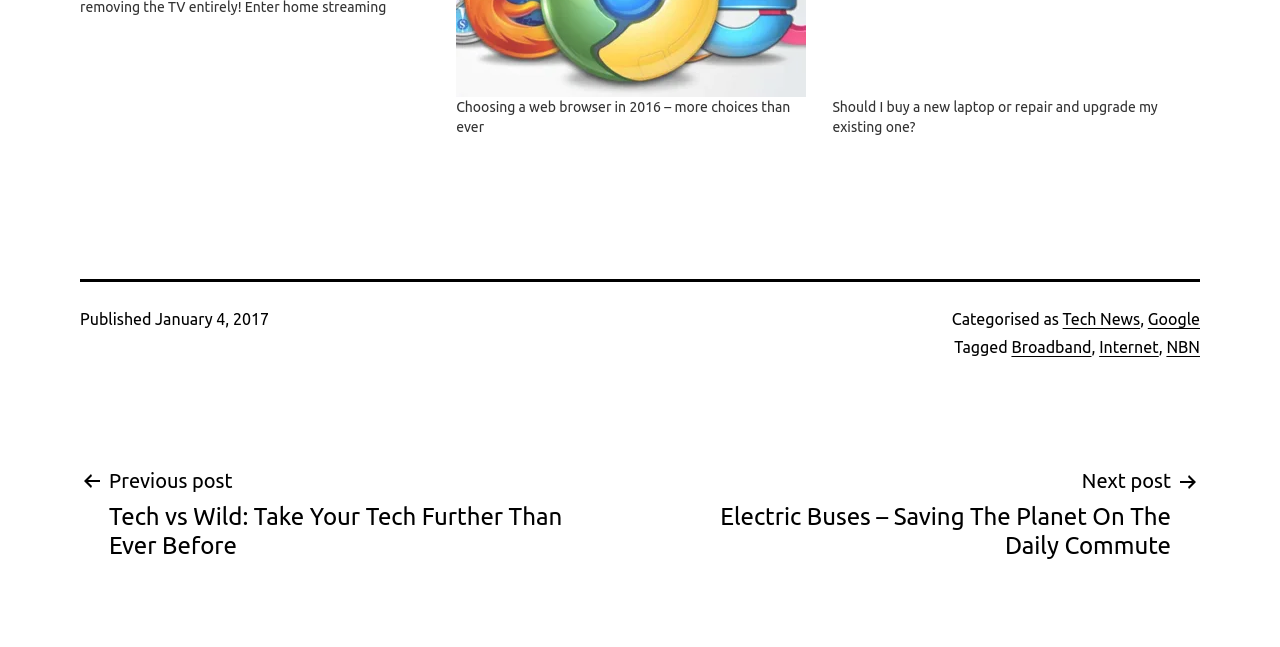What is the date of the published article? Examine the screenshot and reply using just one word or a brief phrase.

January 4, 2017